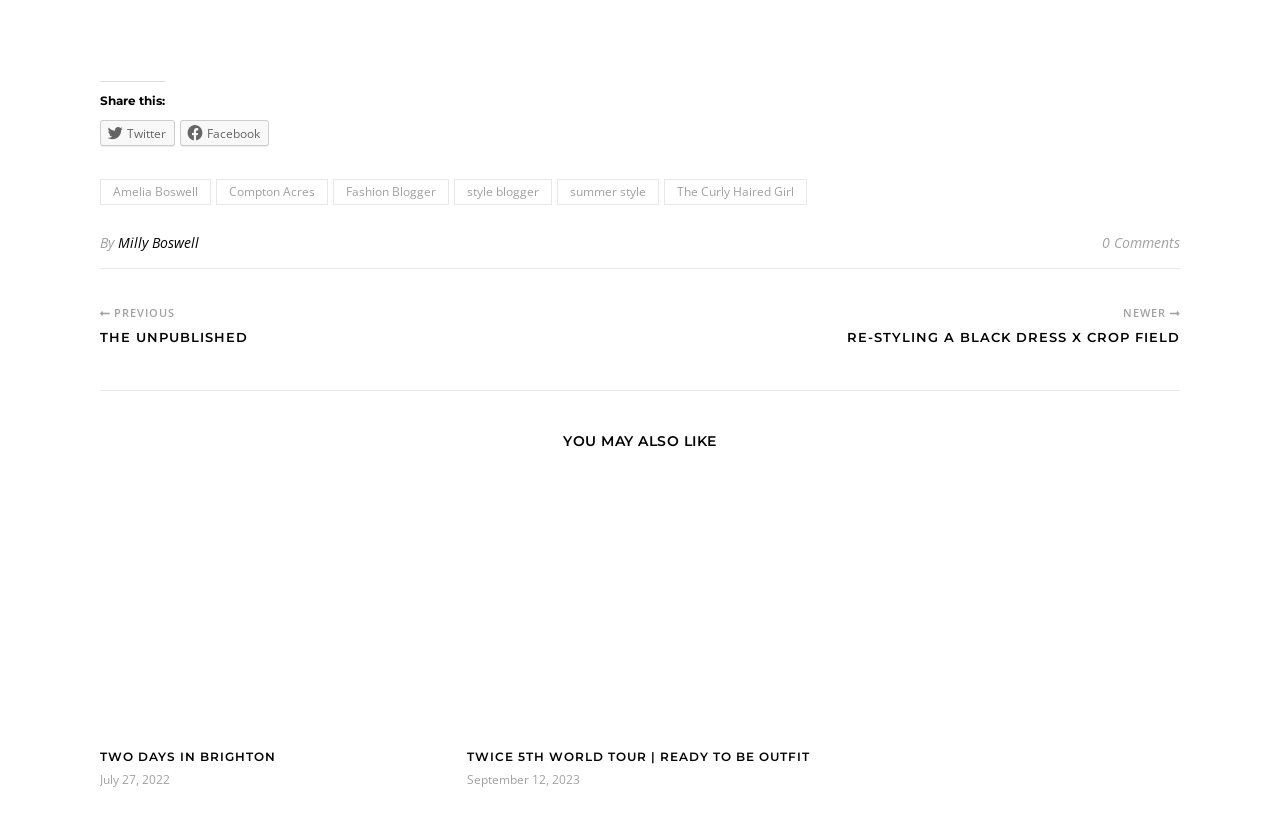Please find and report the bounding box coordinates of the element to click in order to perform the following action: "Read THE UNPUBLISHED article". The coordinates should be expressed as four float numbers between 0 and 1, in the format [left, top, right, bottom].

[0.078, 0.388, 0.194, 0.439]